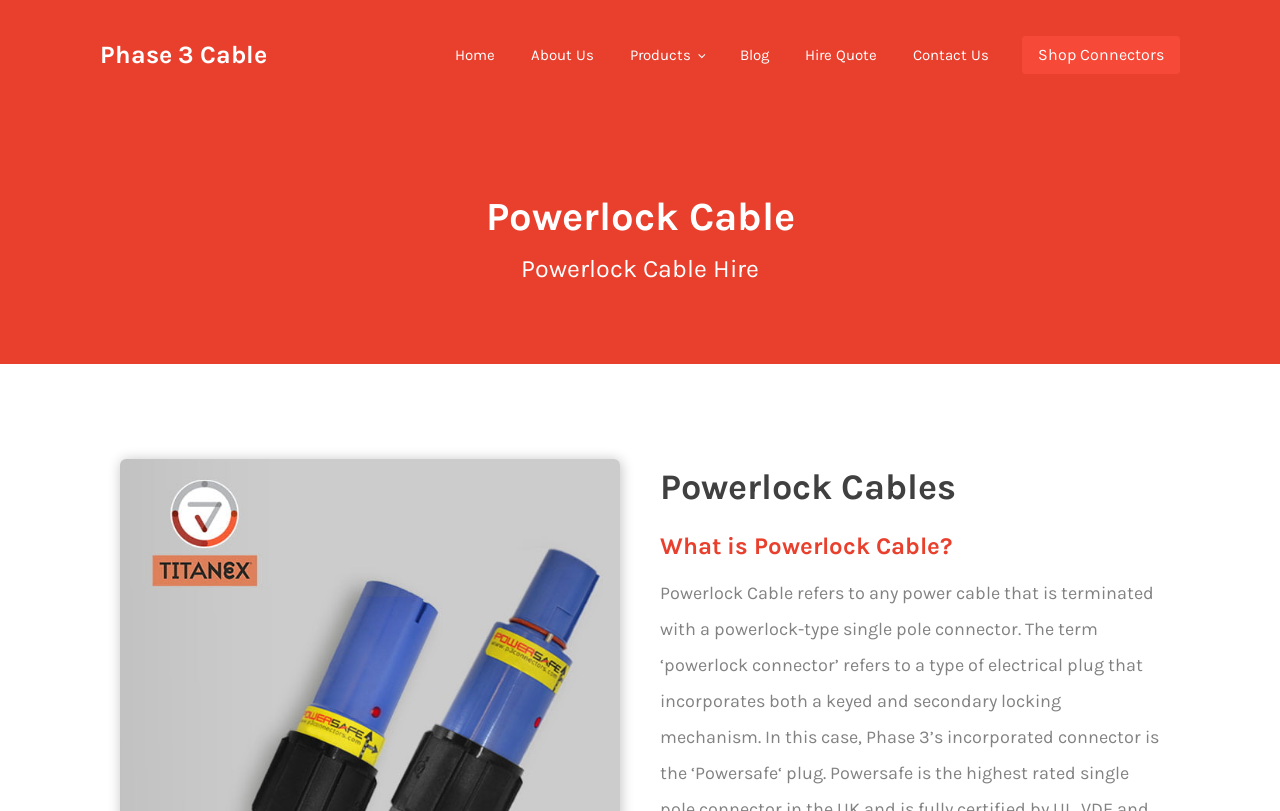Produce a meticulous description of the webpage.

The webpage is about Powerlock Cable Hire, specifically focusing on Phase 3 Cable Hire. At the top-left corner, there is a link to "Phase 3 Cable" which is also a heading. Below this, there is a navigation menu with links to "Home", "About Us", "Products", "Blog", "Hire Quote", and "Contact Us", arranged horizontally from left to right. 

On the right side of the page, there is a link to "Shop Connectors". 

In the middle of the page, there is a heading "Powerlock Cable" followed by a static text "Powerlock Cable Hire". 

Further down, there are two headings, "Powerlock Cables" and "What is Powerlock Cable?", positioned one below the other.